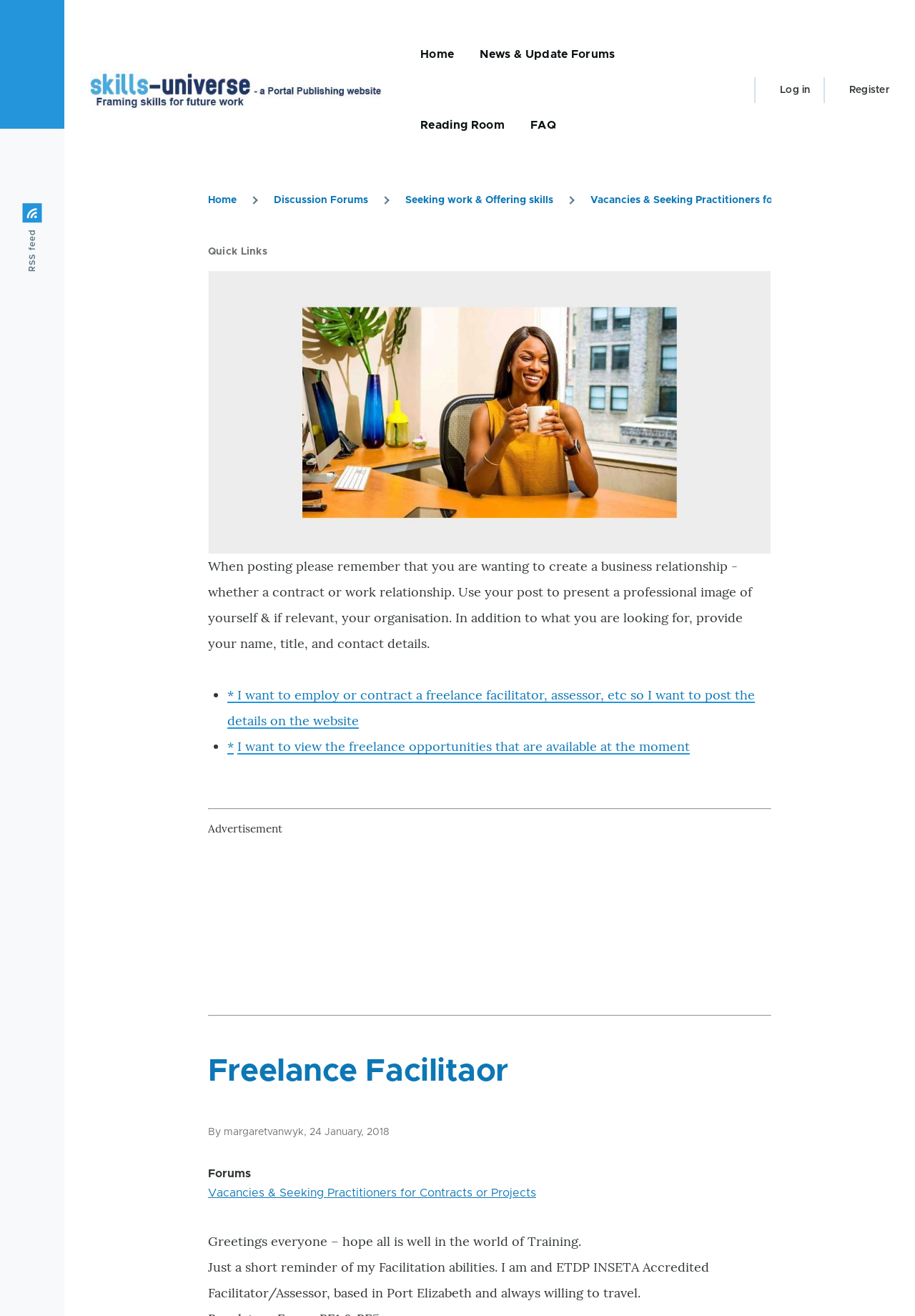Using the given element description, provide the bounding box coordinates (top-left x, top-left y, bottom-right x, bottom-right y) for the corresponding UI element in the screenshot: Interesting

None